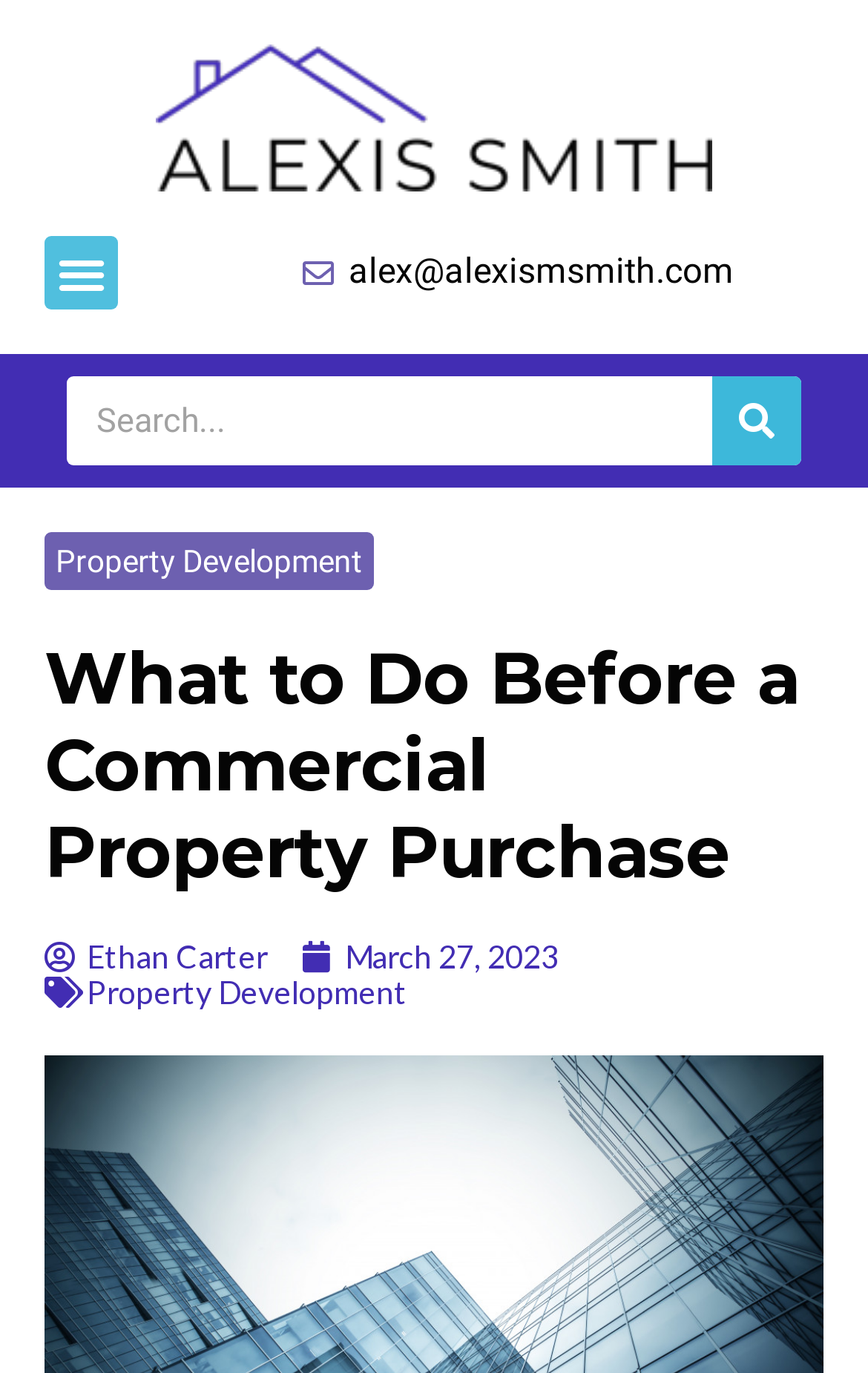Determine the bounding box coordinates for the HTML element described here: "Property Development".

[0.051, 0.388, 0.431, 0.43]